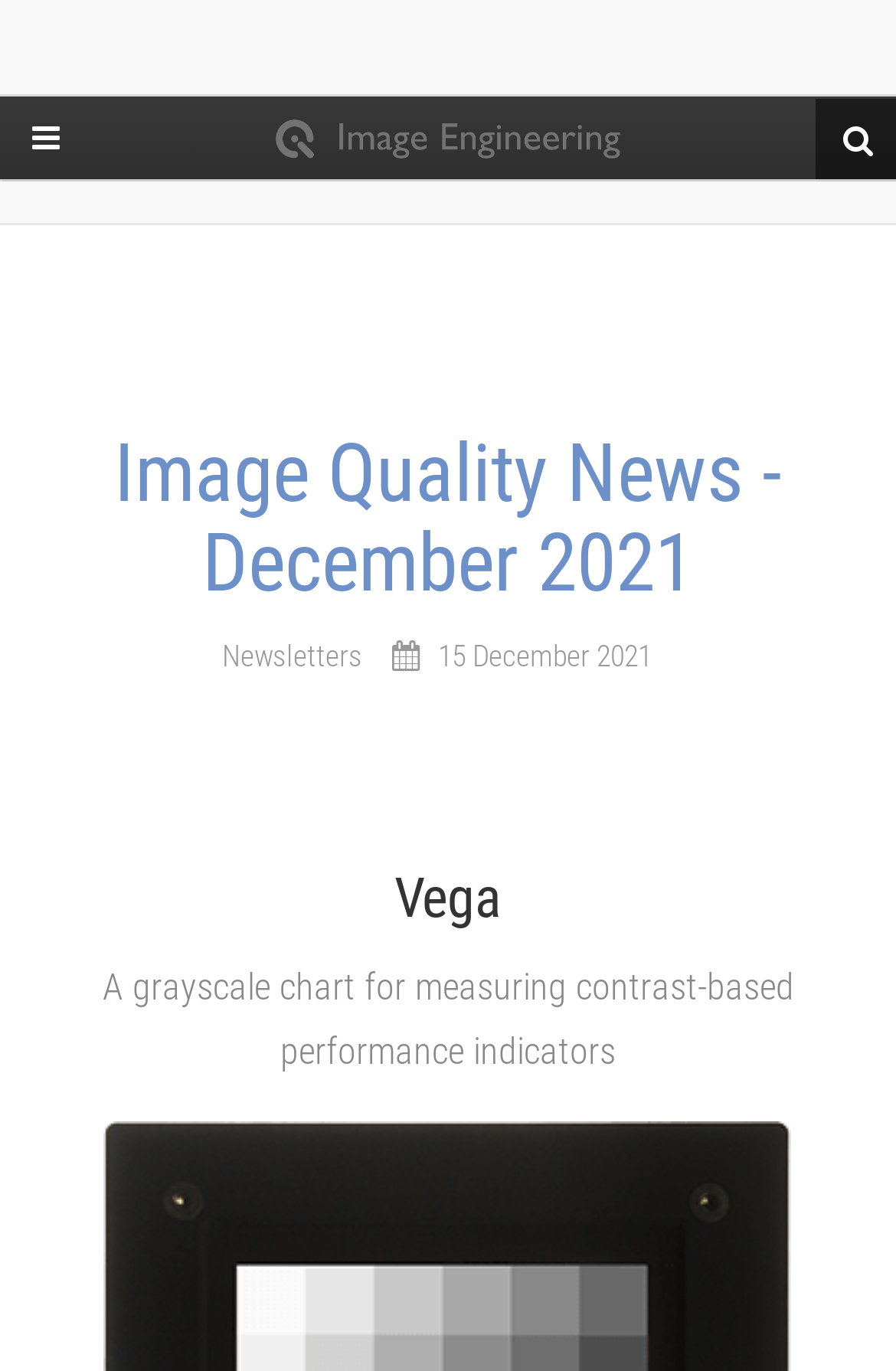What is the name of the current newsletter?
Carefully examine the image and provide a detailed answer to the question.

I found the name of the current newsletter by looking at the heading 'Image Quality News - December 2021' and its corresponding link element.